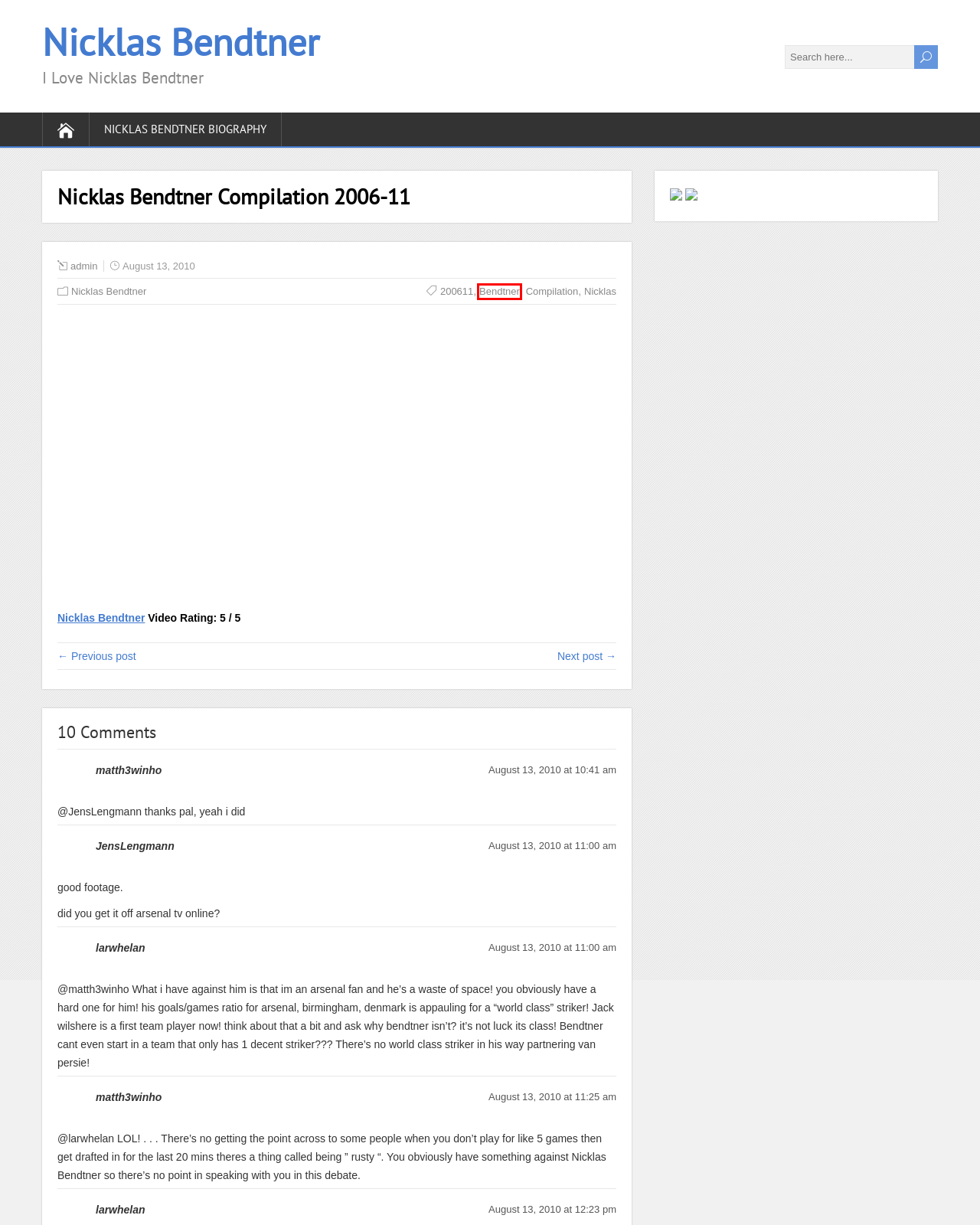You are looking at a webpage screenshot with a red bounding box around an element. Pick the description that best matches the new webpage after interacting with the element in the red bounding box. The possible descriptions are:
A. admin – Nicklas Bendtner
B. Bendtner – Nicklas Bendtner
C. Nicklas Bendtner & Emmanuel Eboué after Arsenal – Leyton – Nicklas Bendtner
D. Nicklas – Nicklas Bendtner
E. Nicklas Bendtner
F. Nicklas Bendtner – Nicklas Bendtner
G. Nicklas Bendtner on Football Focus – Nicklas Bendtner
H. Nicklas Bendtner Biography – Nicklas Bendtner

B